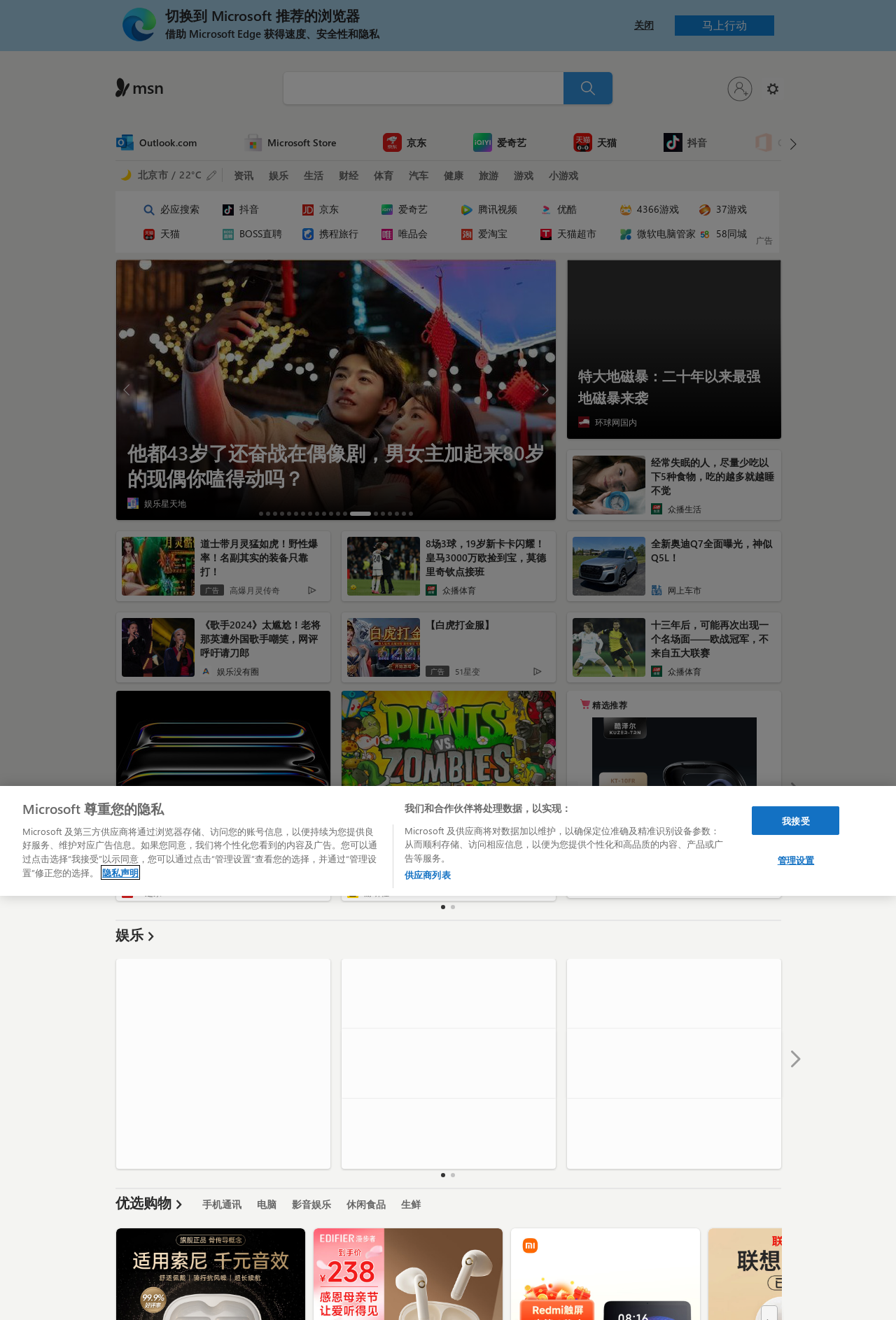Provide a short answer to the following question with just one word or phrase: What is the purpose of the search box?

To search for content